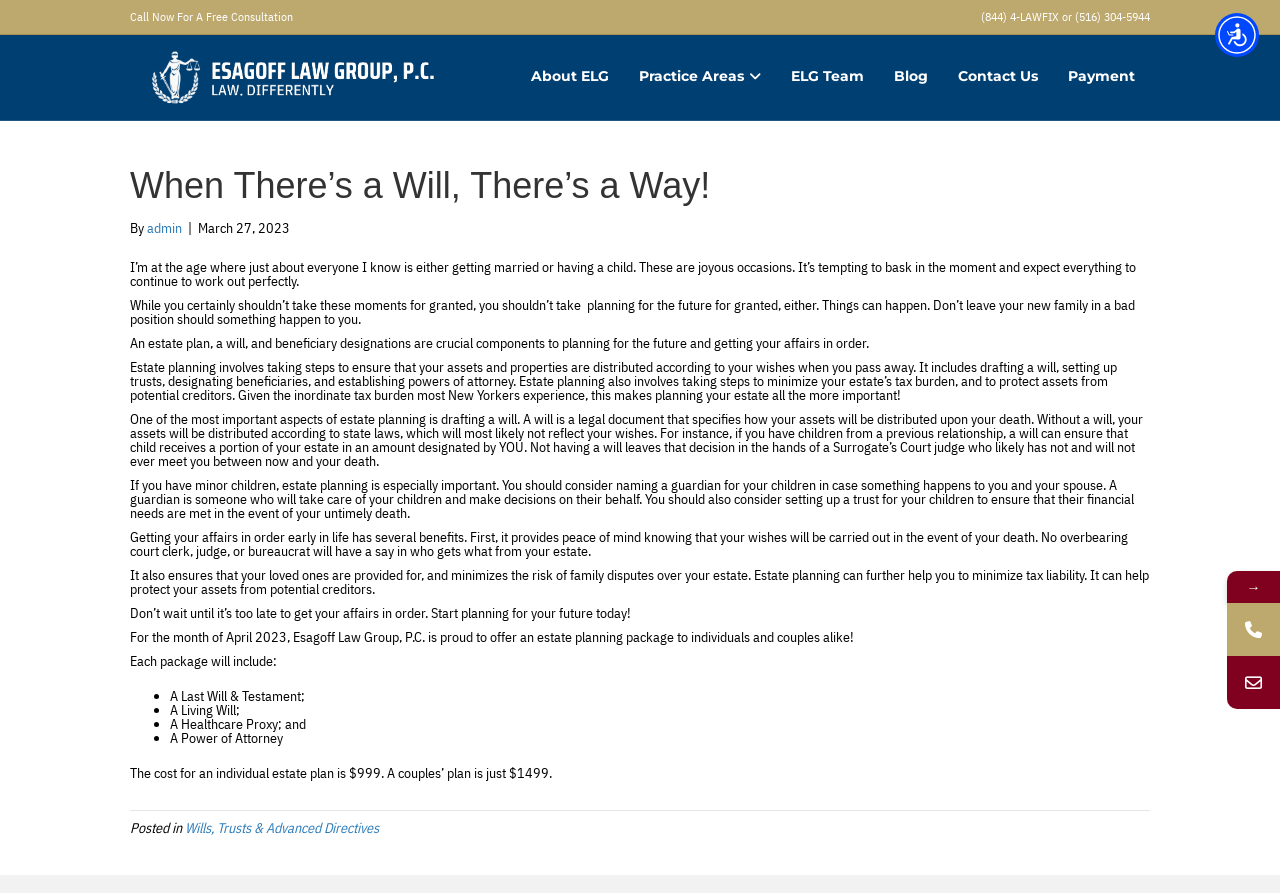Identify and generate the primary title of the webpage.

When There’s a Will, There’s a Way!